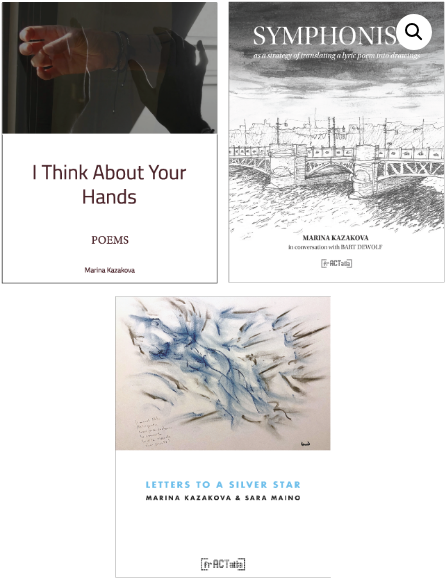Who collaborated with Marina Kazakova on 'LETTERS TO A SILVER STAR'?
Using the image as a reference, answer the question in detail.

Sara Maino collaborated with Marina Kazakova on 'LETTERS TO A SILVER STAR' because the caption states that the collaboration with Sara Maino signals a shared literary exploration, inviting readers into a deeper narrative.